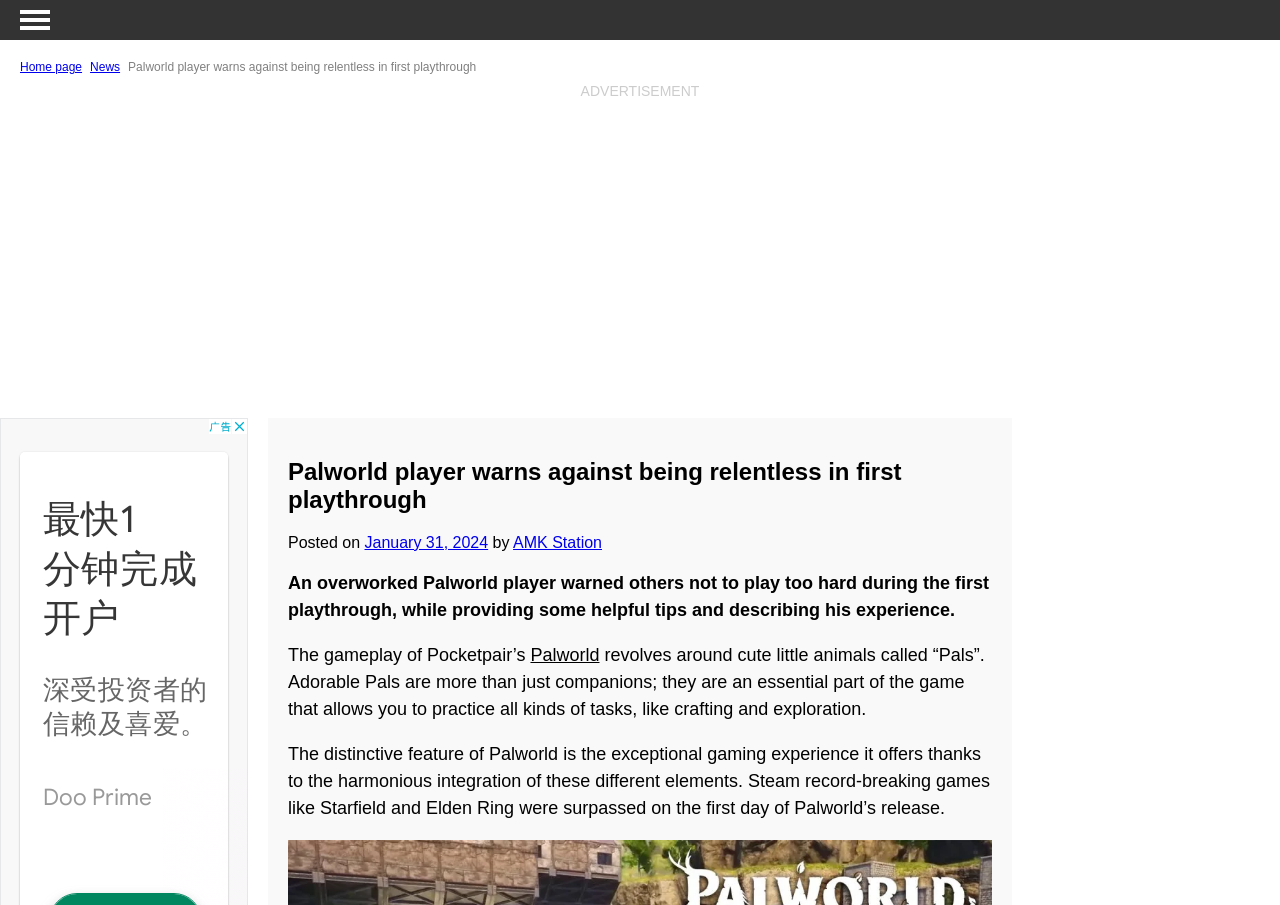Predict the bounding box coordinates for the UI element described as: "January 31, 2024". The coordinates should be four float numbers between 0 and 1, presented as [left, top, right, bottom].

[0.285, 0.59, 0.381, 0.609]